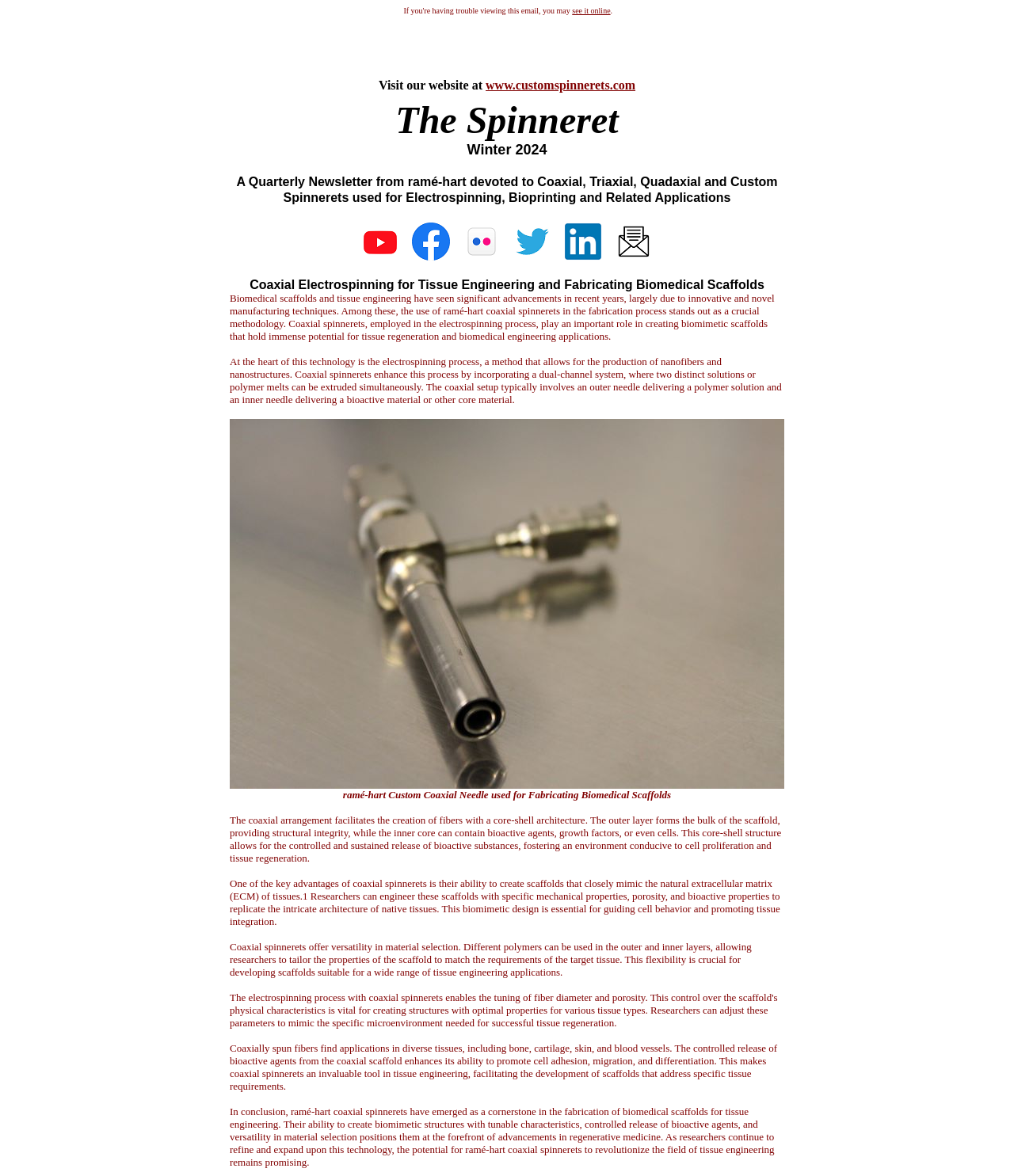Please provide a detailed answer to the question below based on the screenshot: 
What is the season and year of the newsletter?

The season and year of the newsletter are mentioned in the first table row, inside the first table cell, as 'Winter 2024'.